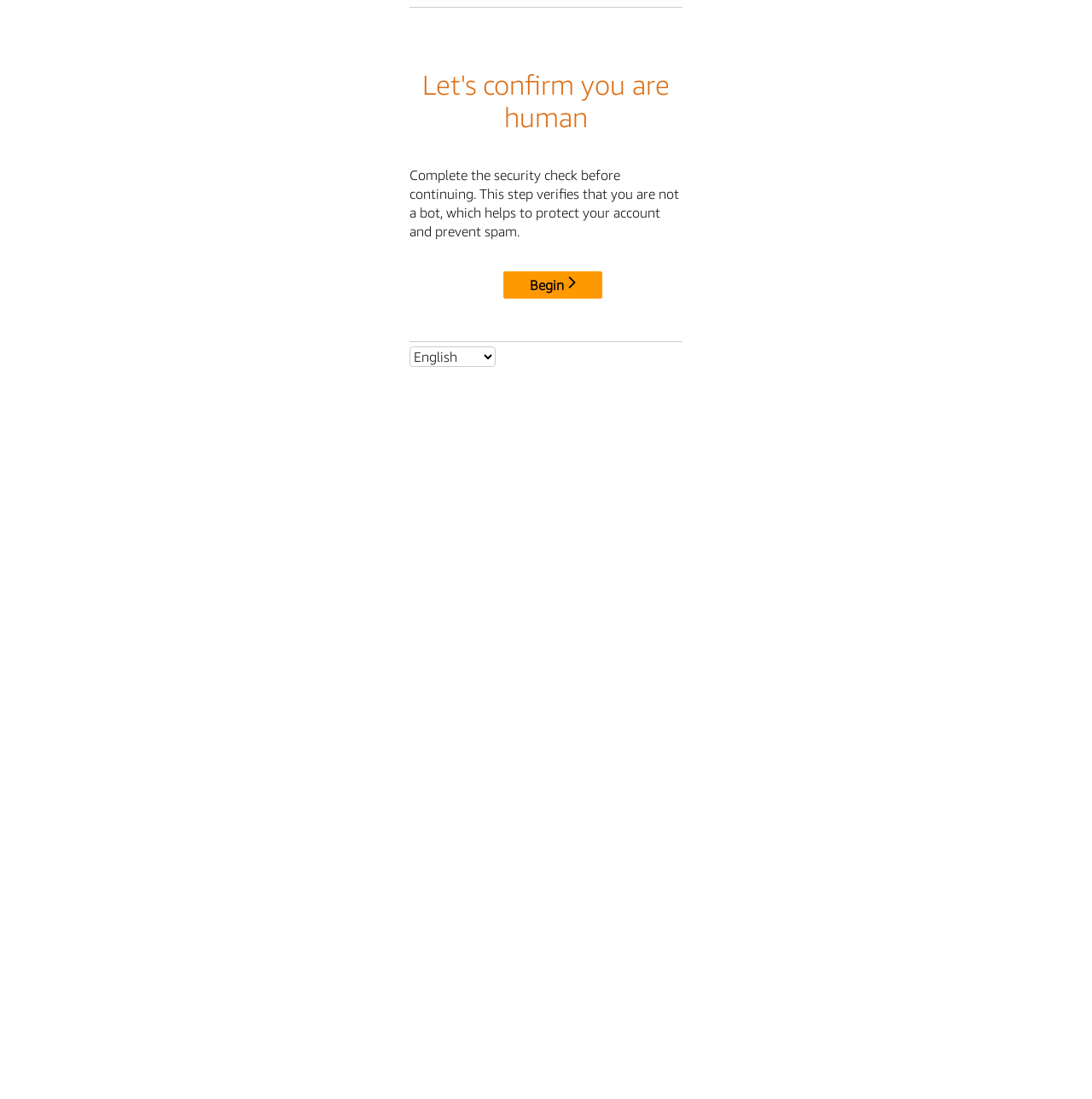What is the main heading of this webpage? Please extract and provide it.

Let's confirm you are human